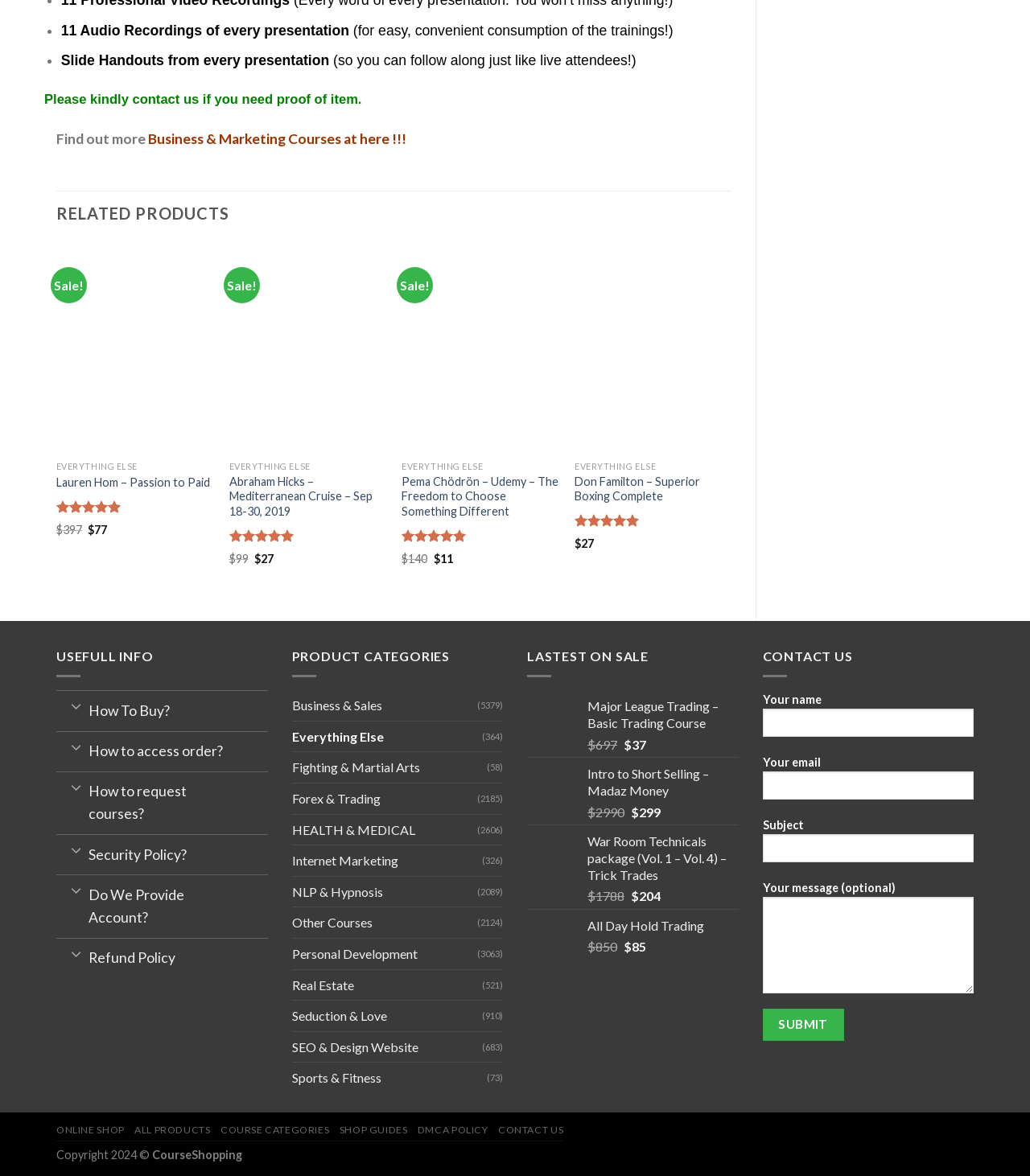Locate the bounding box coordinates of the element that should be clicked to execute the following instruction: "View 'Abraham Hicks – Mediterranean Cruise – Sep 18-30, 2019'".

[0.222, 0.207, 0.375, 0.385]